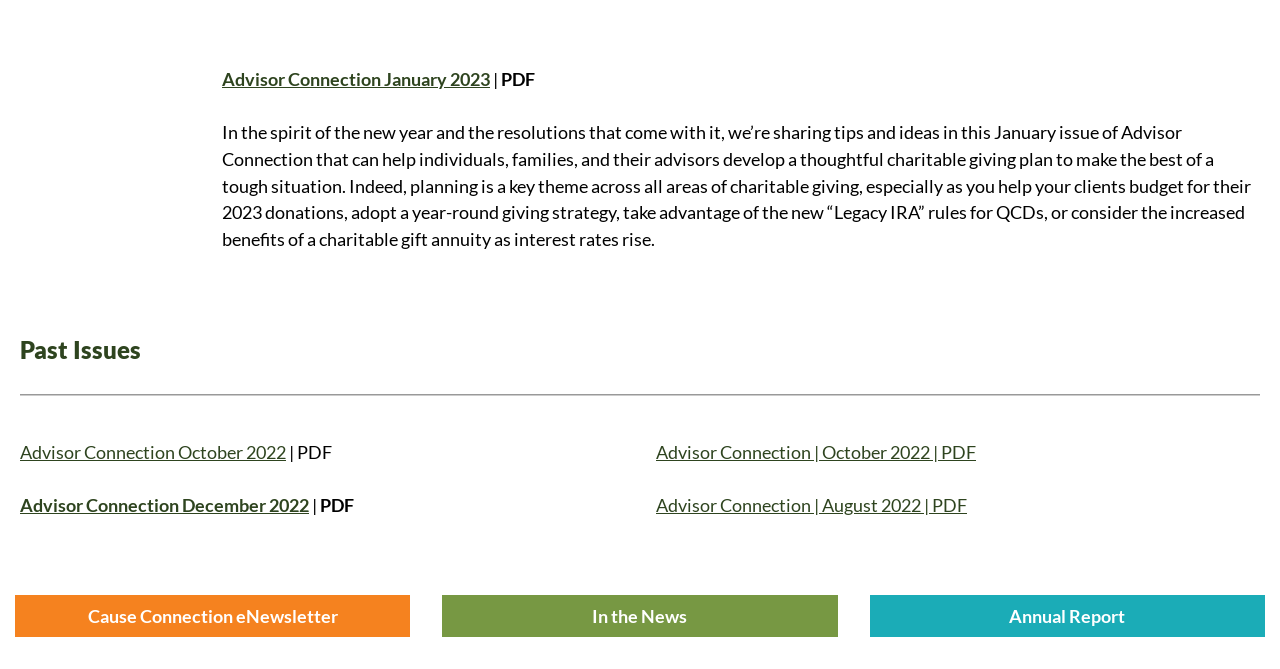Given the element description "wood carving" in the screenshot, predict the bounding box coordinates of that UI element.

None